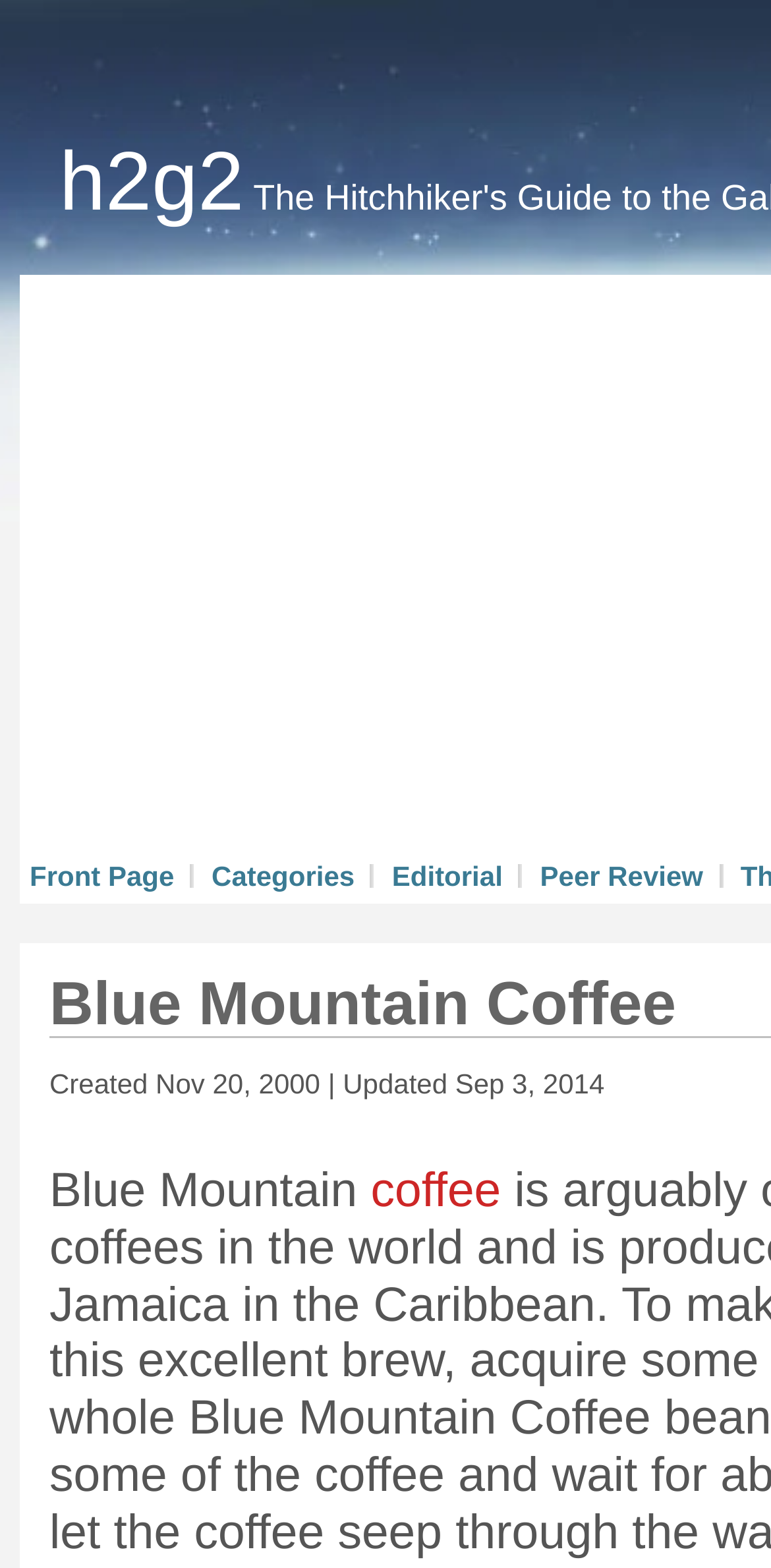When was the entry created?
Give a detailed and exhaustive answer to the question.

The creation date can be found in the static text element 'Nov 20, 2000' located at [0.202, 0.681, 0.415, 0.701], which is a child element of the time element.